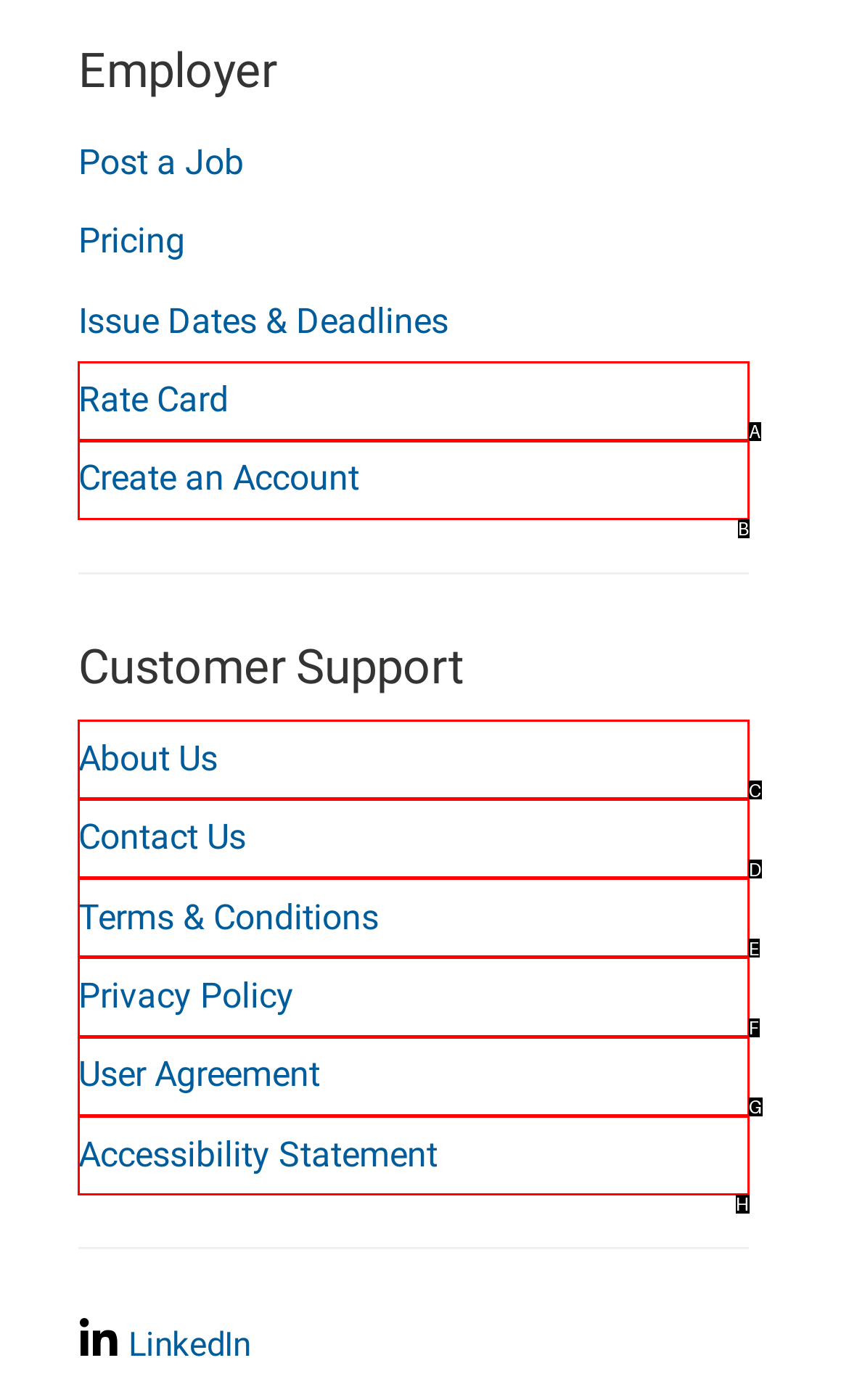Identify which HTML element matches the description: Uncategorized. Answer with the correct option's letter.

None